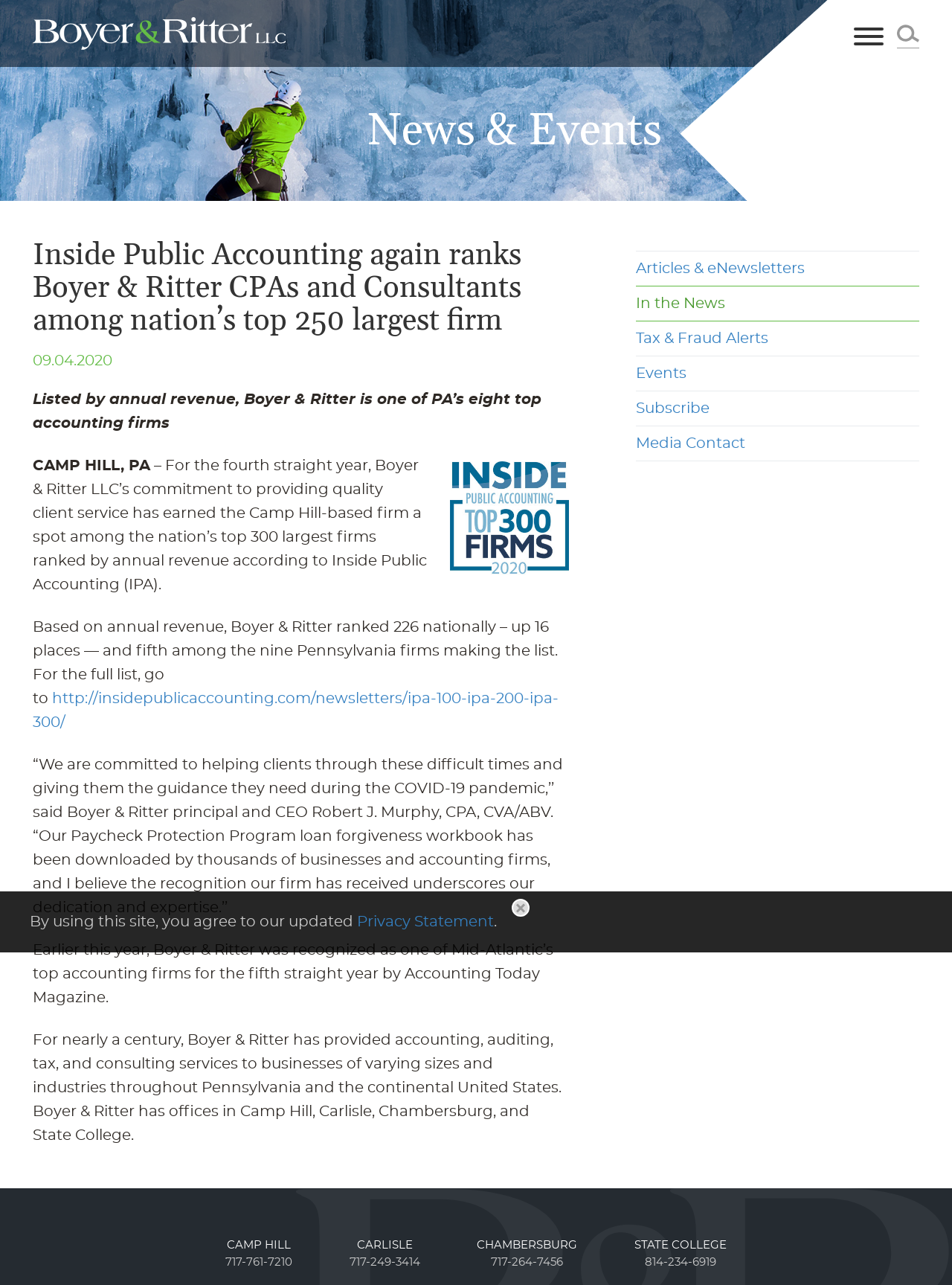Give a concise answer using only one word or phrase for this question:
What is the name of the magazine that recognized Boyer & Ritter as one of Mid-Atlantic’s top accounting firms?

Accounting Today Magazine